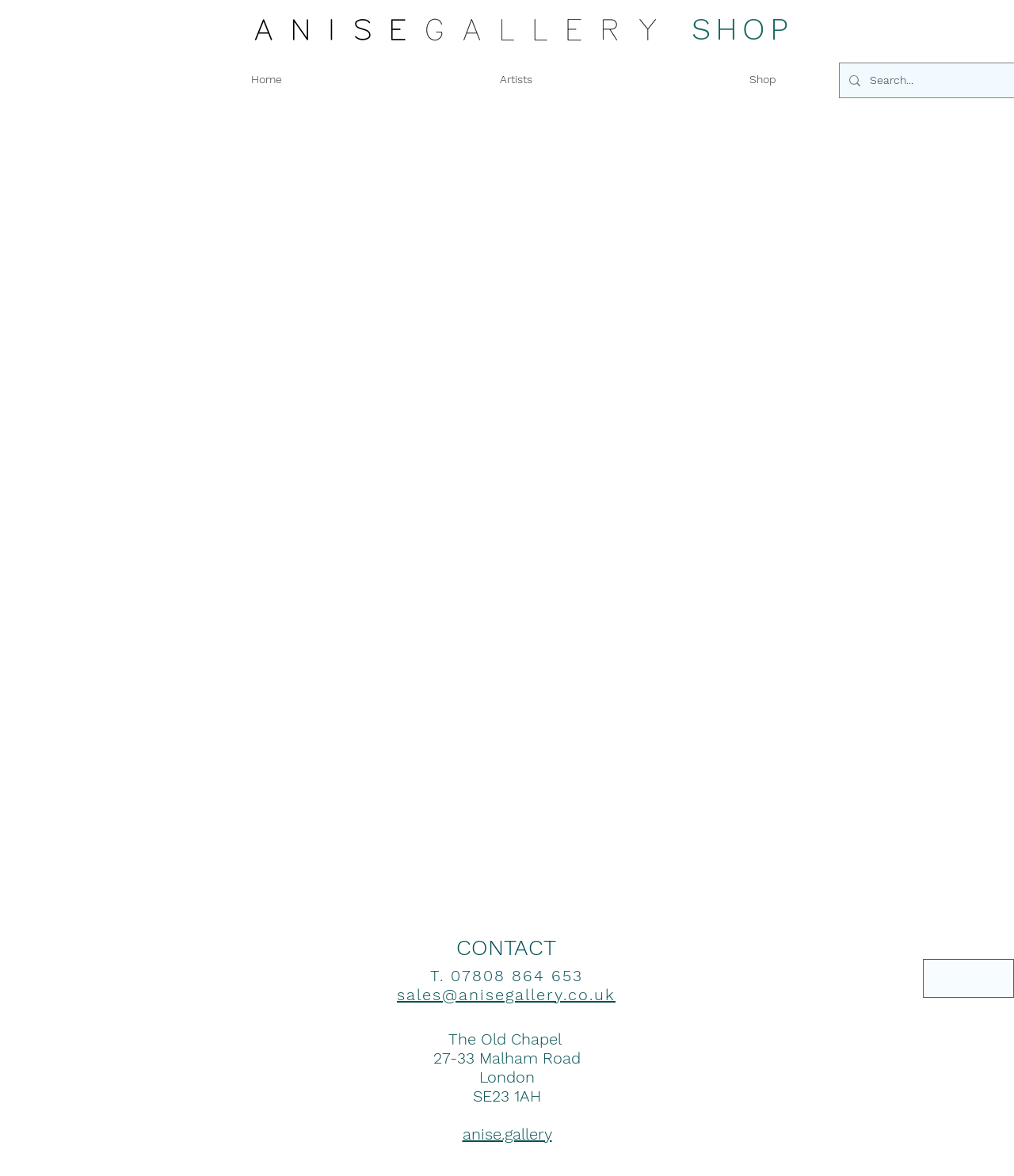What is the navigation menu item that is currently active?
Based on the image, give a one-word or short phrase answer.

Shop